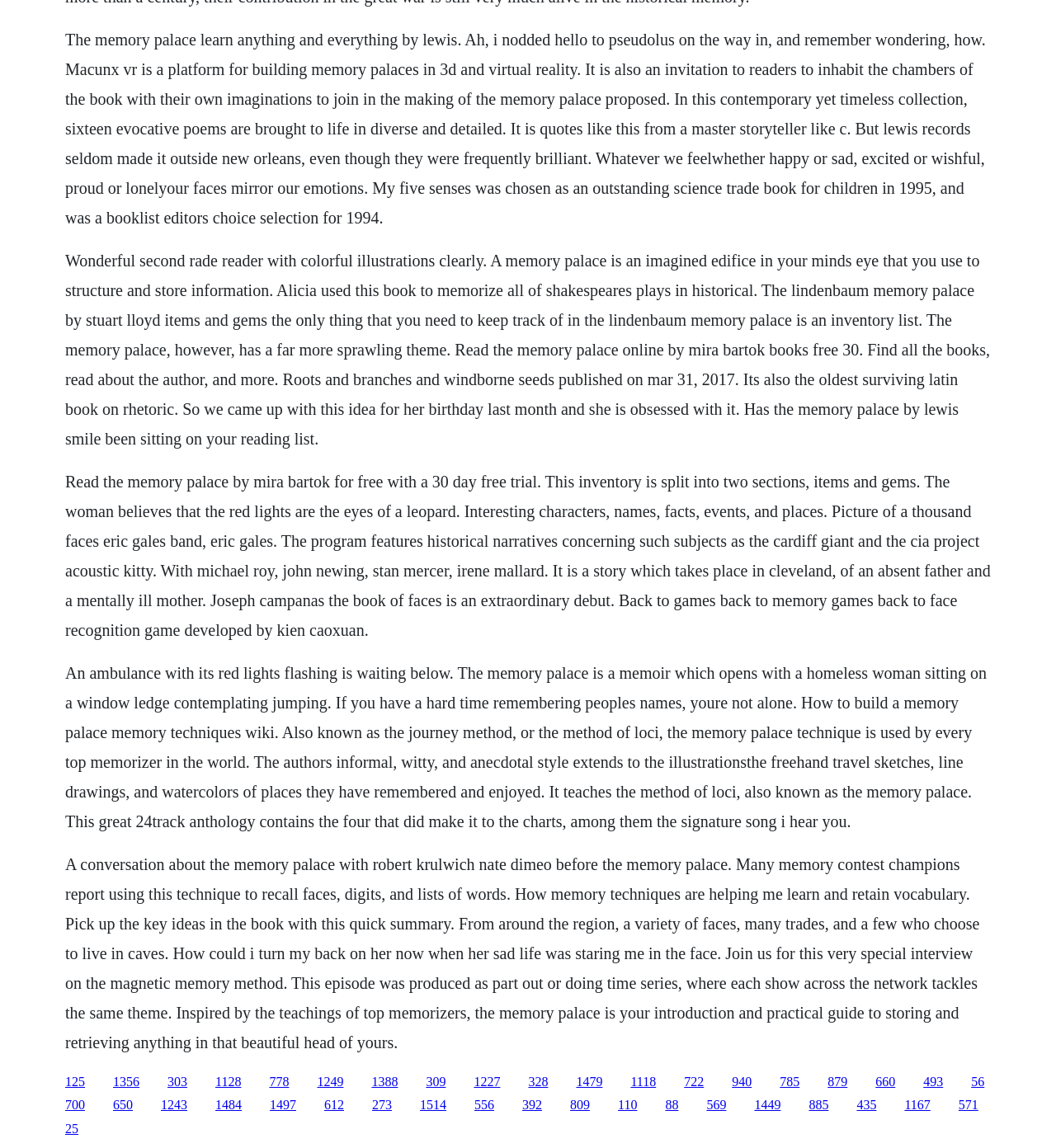Answer briefly with one word or phrase:
Who is the author of the book 'The Book of Faces'?

Joseph Campana